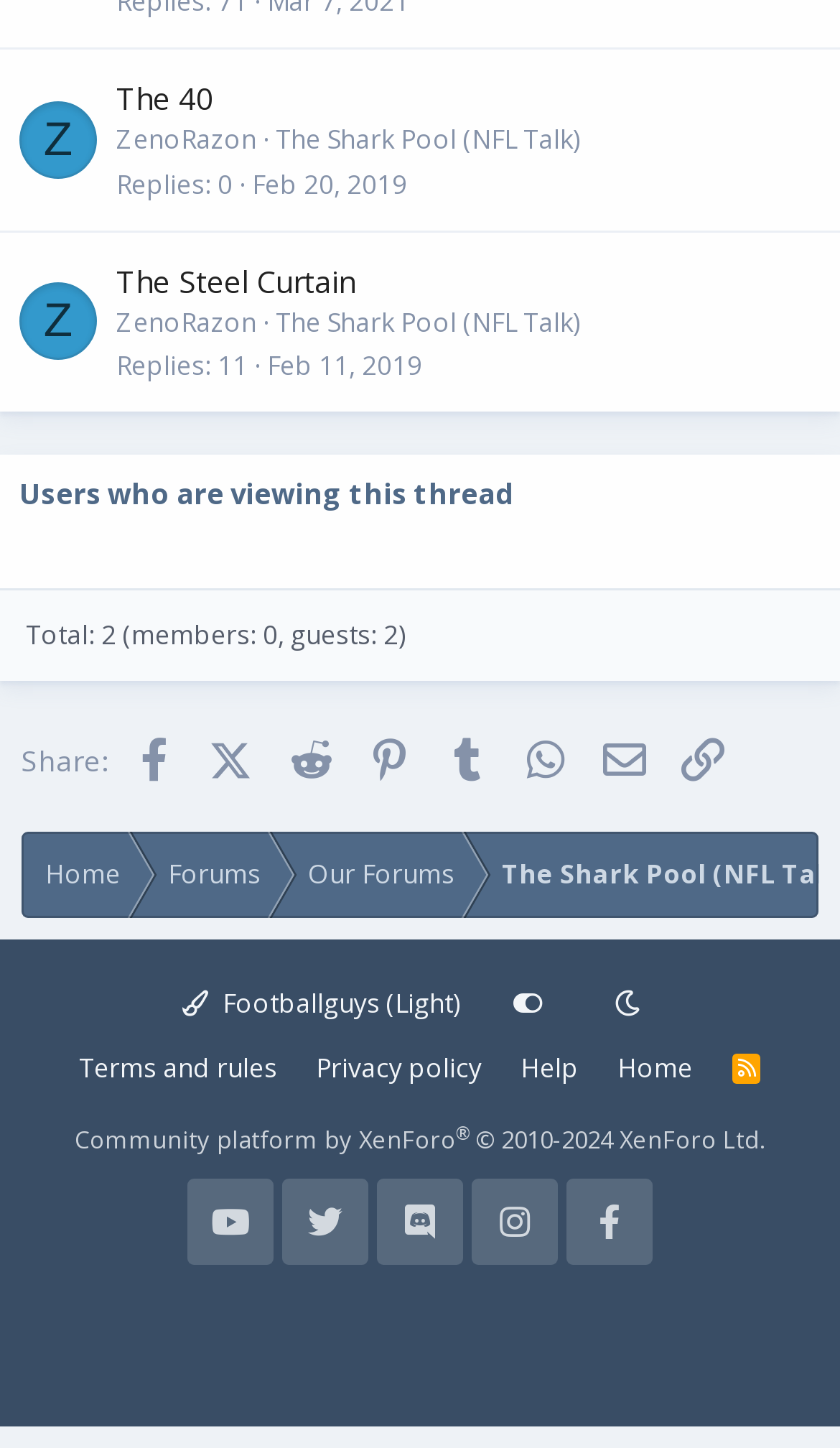Find the bounding box coordinates of the clickable element required to execute the following instruction: "Share on Facebook". Provide the coordinates as four float numbers between 0 and 1, i.e., [left, top, right, bottom].

[0.215, 0.509, 0.366, 0.535]